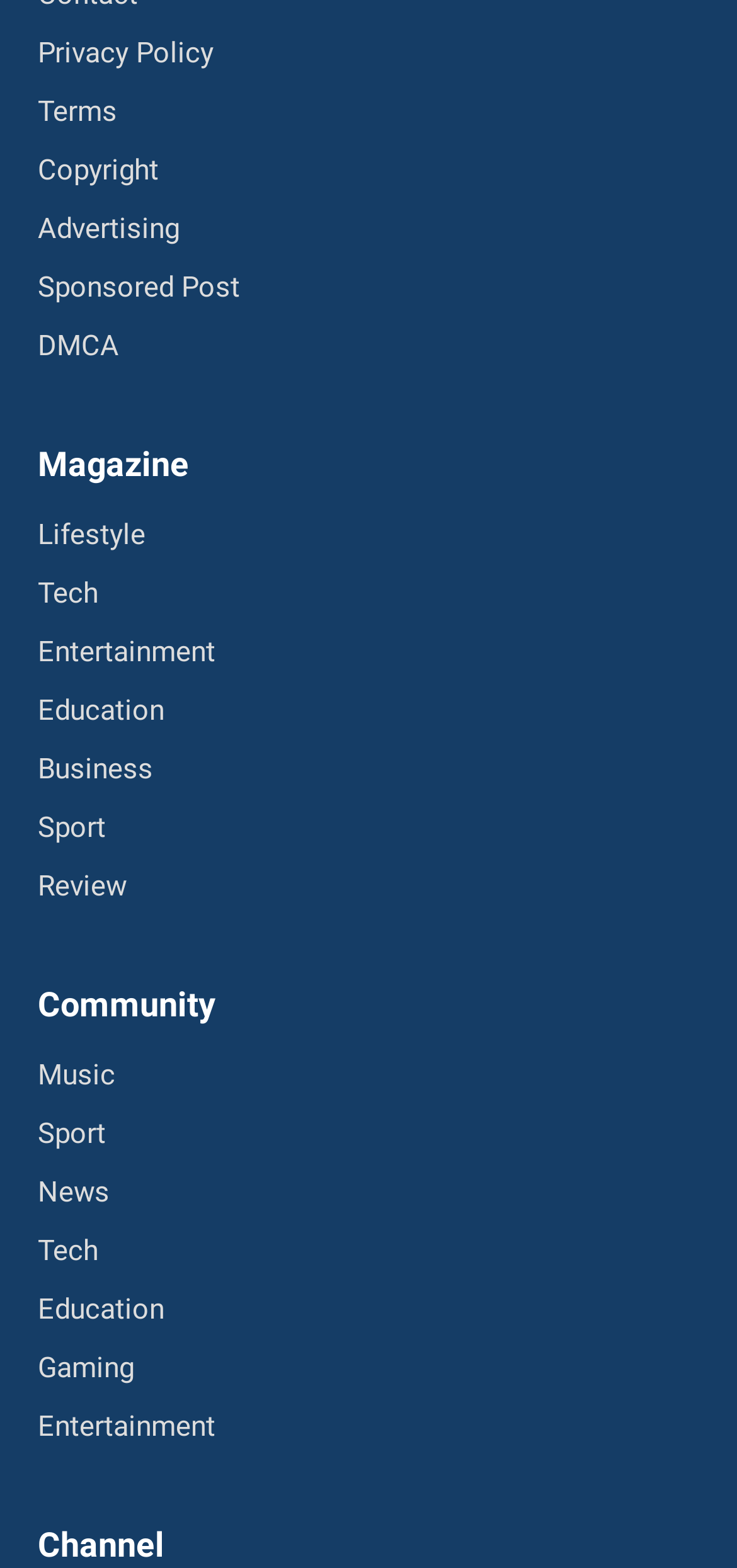Refer to the image and provide an in-depth answer to the question: 
What is the first link listed at the bottom of the page?

The first link listed at the bottom of the page is 'Privacy Policy' because the link element with the text 'Privacy Policy' has a bounding box with y1 and y2 coordinates that are smaller than the other links at the bottom of the page.